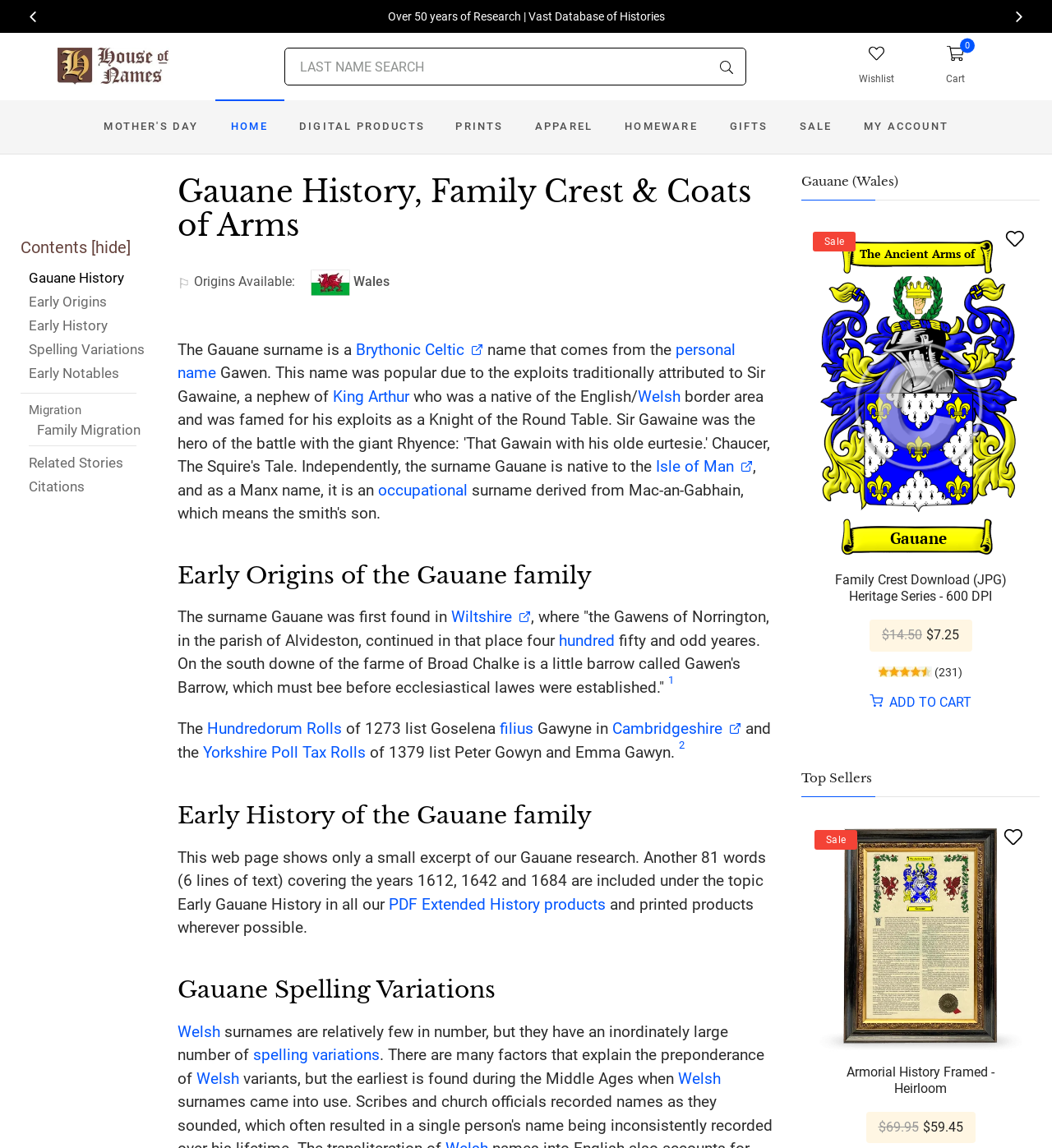Identify and extract the heading text of the webpage.

Gauane History, Family Crest & Coats of Arms